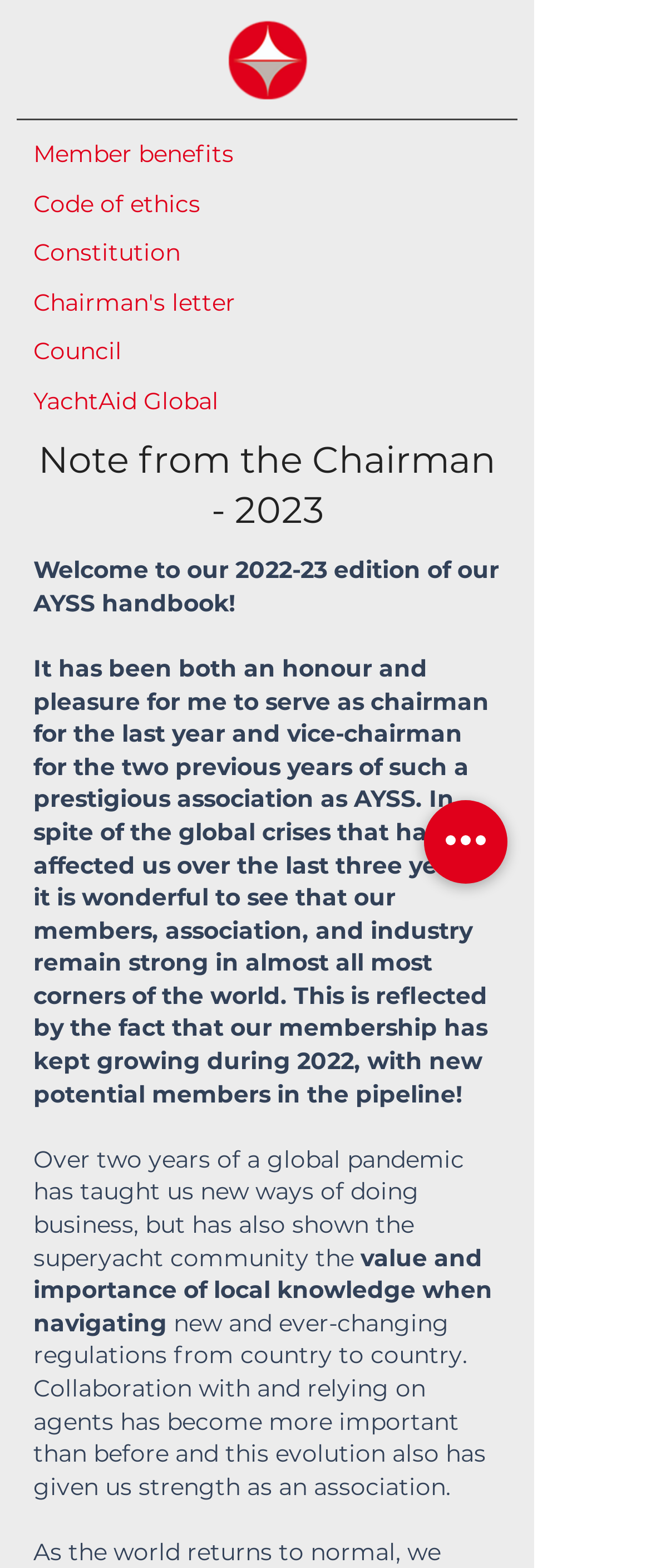What is the topic of the chairman's note?
Look at the screenshot and respond with a single word or phrase.

AYSS handbook